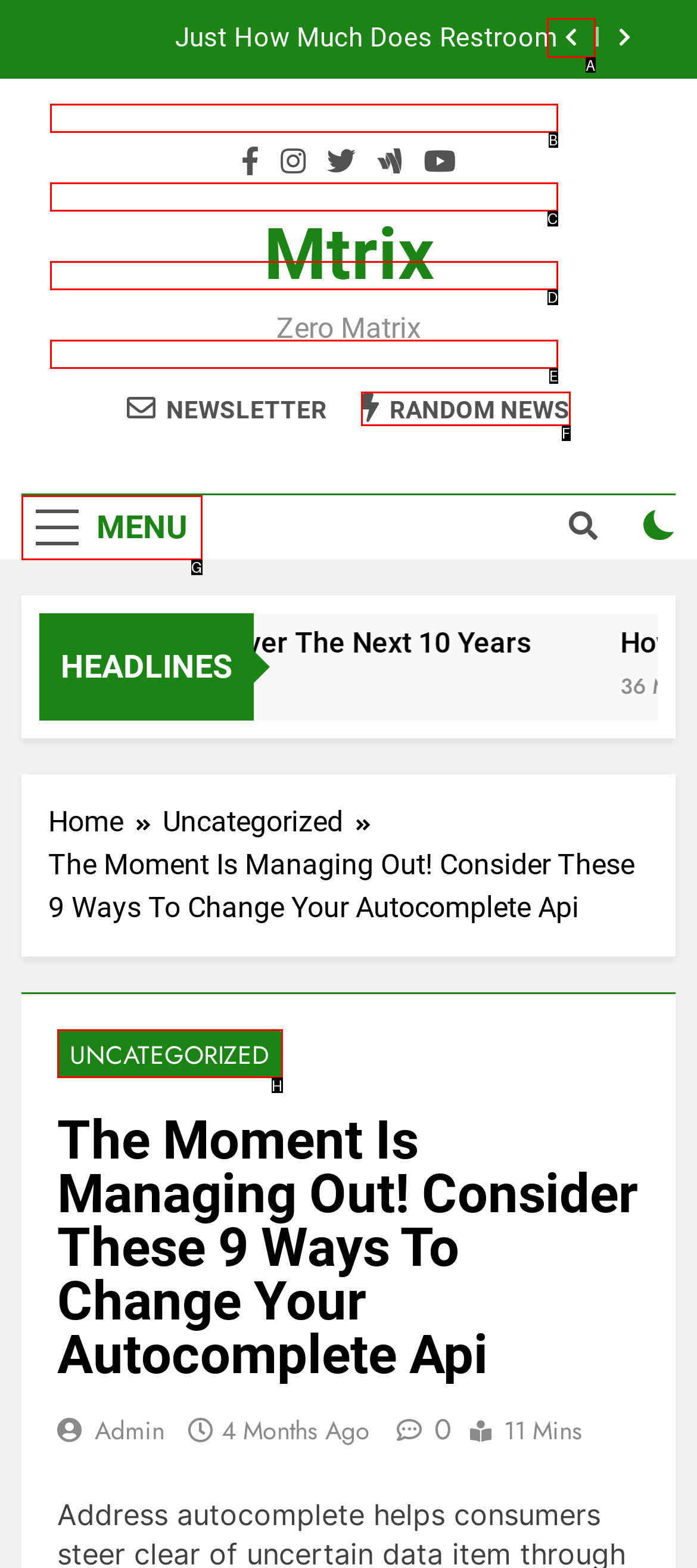Identify the correct HTML element to click for the task: Click the menu button. Provide the letter of your choice.

G